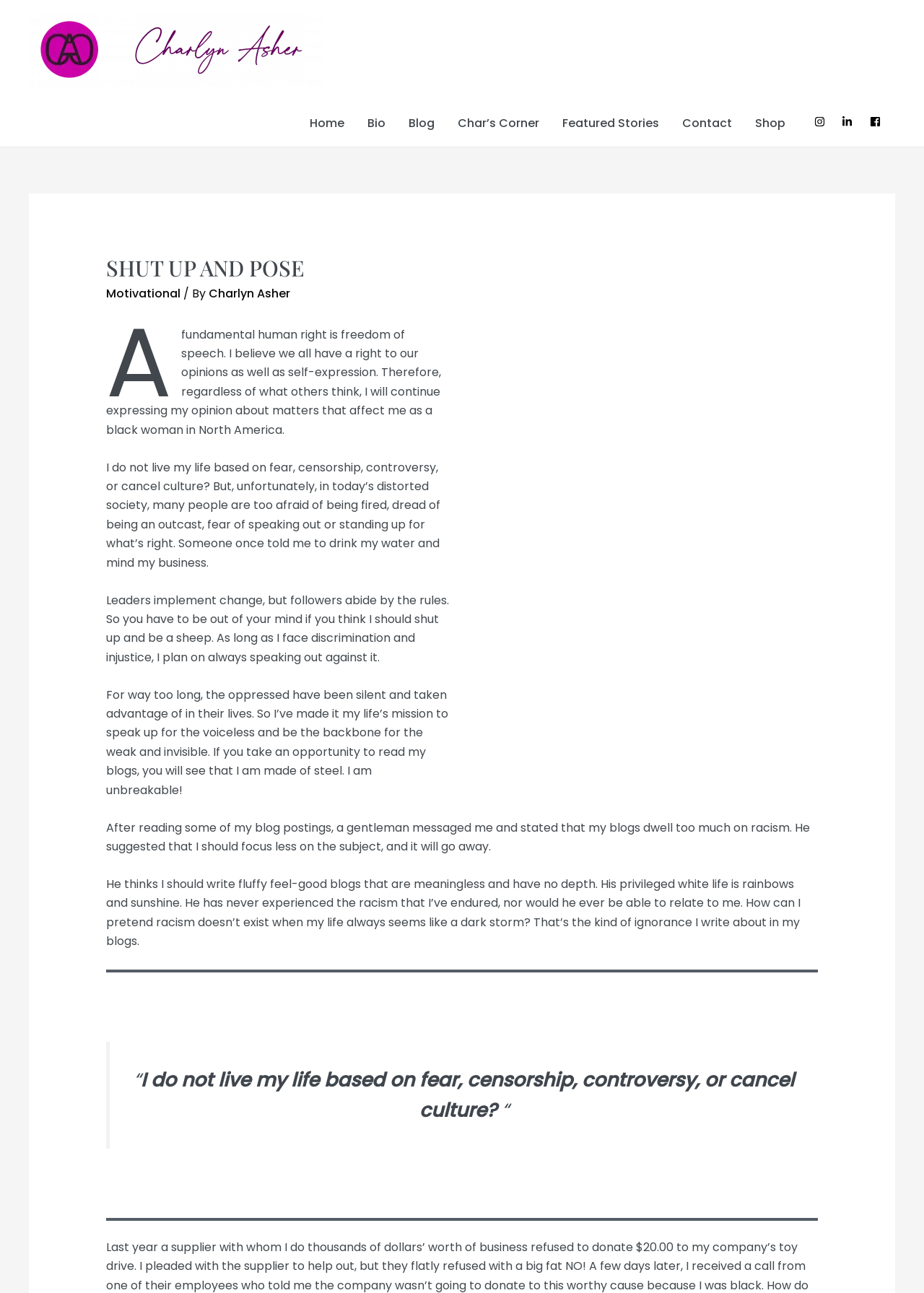What is the main topic of the text?
Refer to the image and provide a detailed answer to the question.

The text starts with the statement 'A fundamental human right is freedom of speech' and continues to discuss the importance of speaking out against injustice and discrimination, indicating that the main topic is freedom of speech.